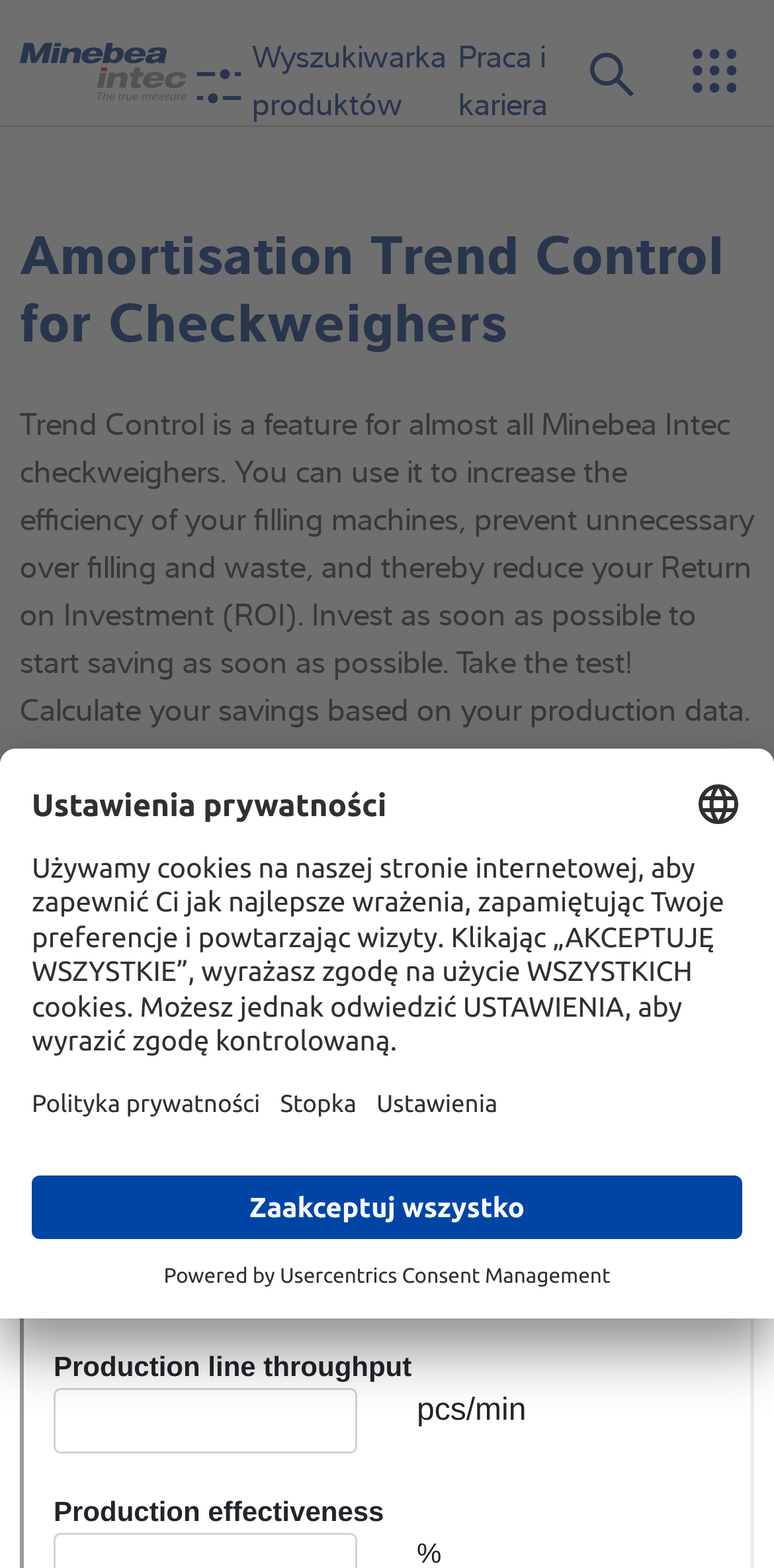Find the coordinates for the bounding box of the element with this description: "Don't show this message again".

[0.247, 0.086, 0.794, 0.133]